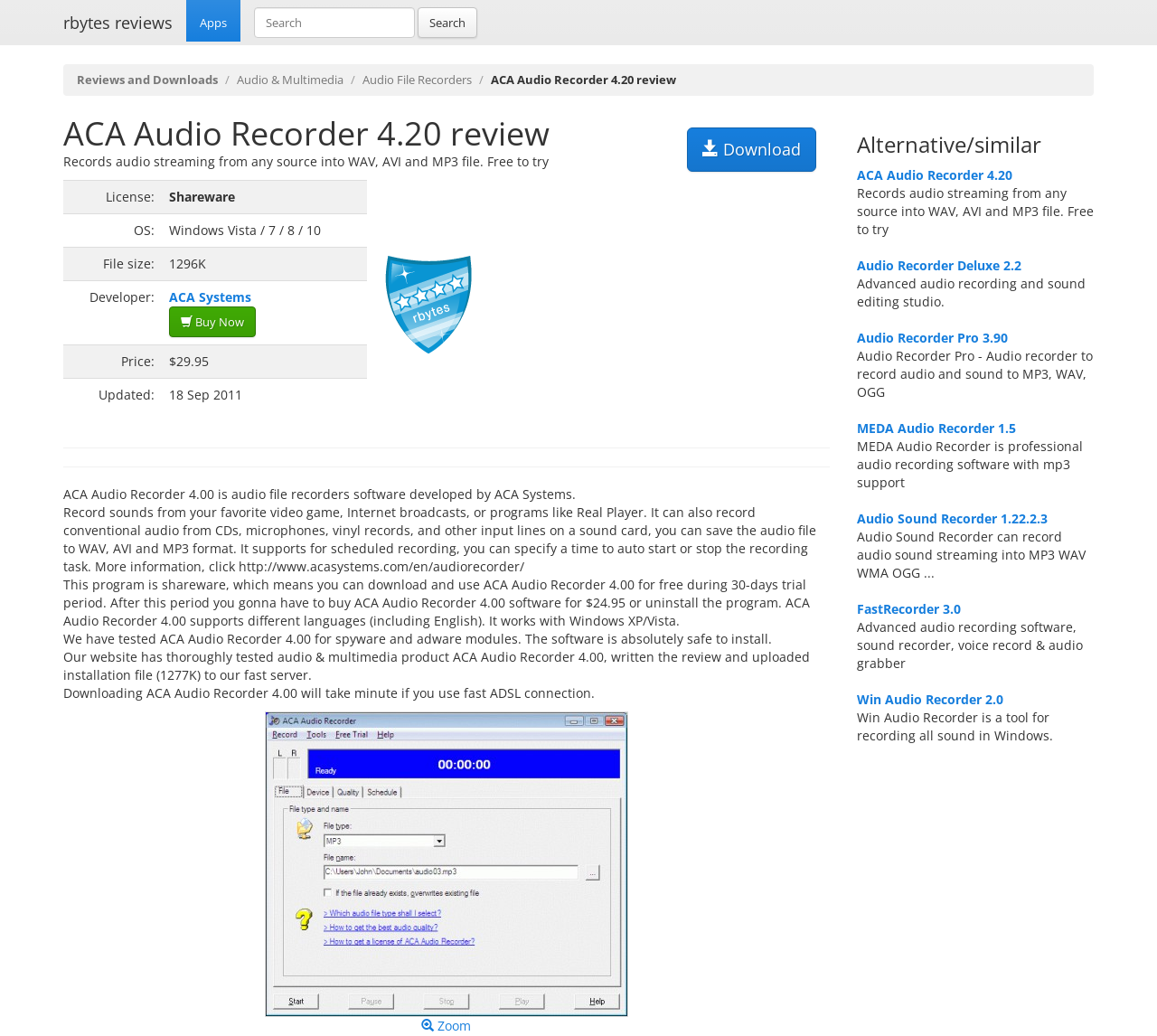Specify the bounding box coordinates of the area that needs to be clicked to achieve the following instruction: "Click on the 'Sobre' link".

None